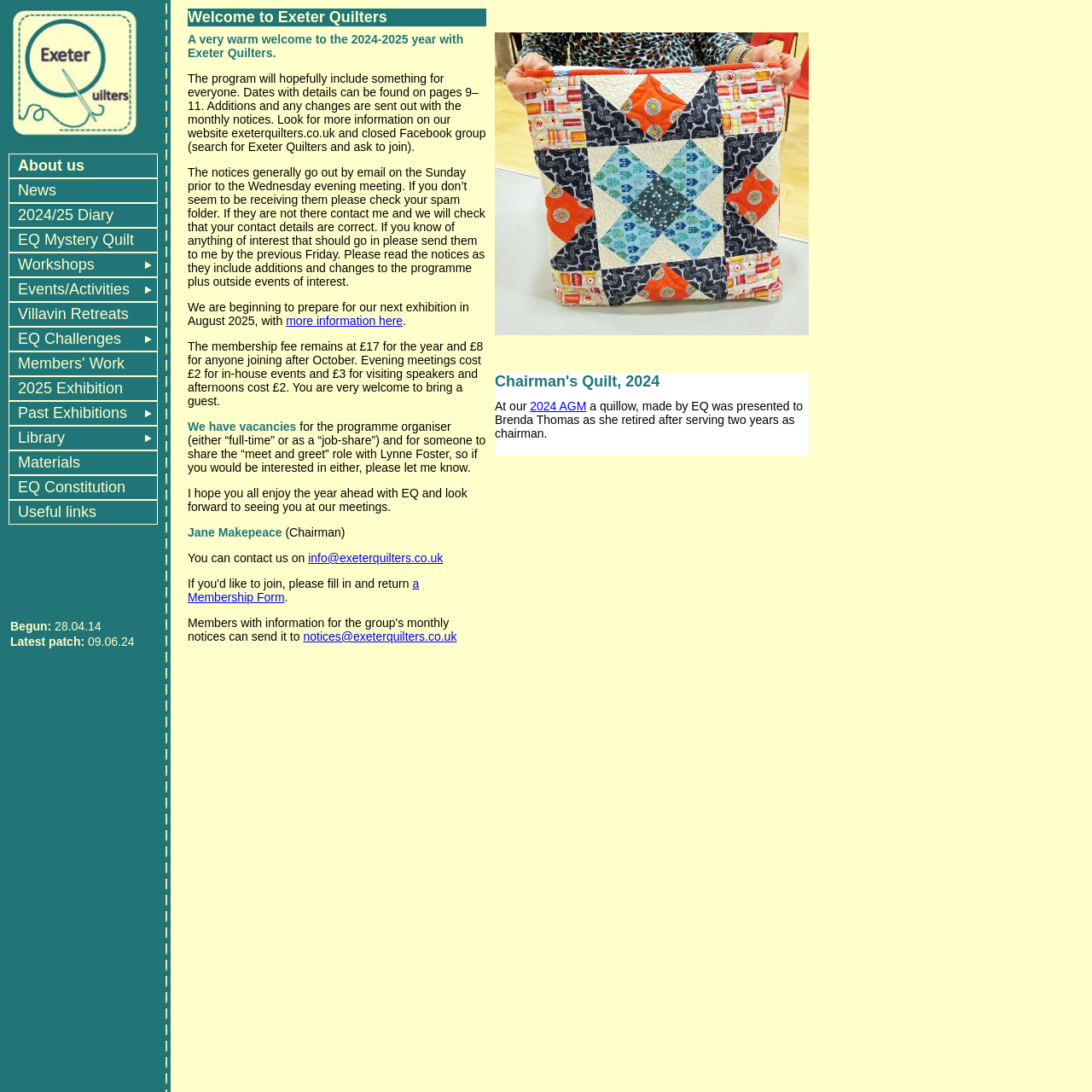Find the bounding box coordinates for the area that should be clicked to accomplish the instruction: "Read the welcome message".

[0.172, 0.008, 0.445, 0.024]